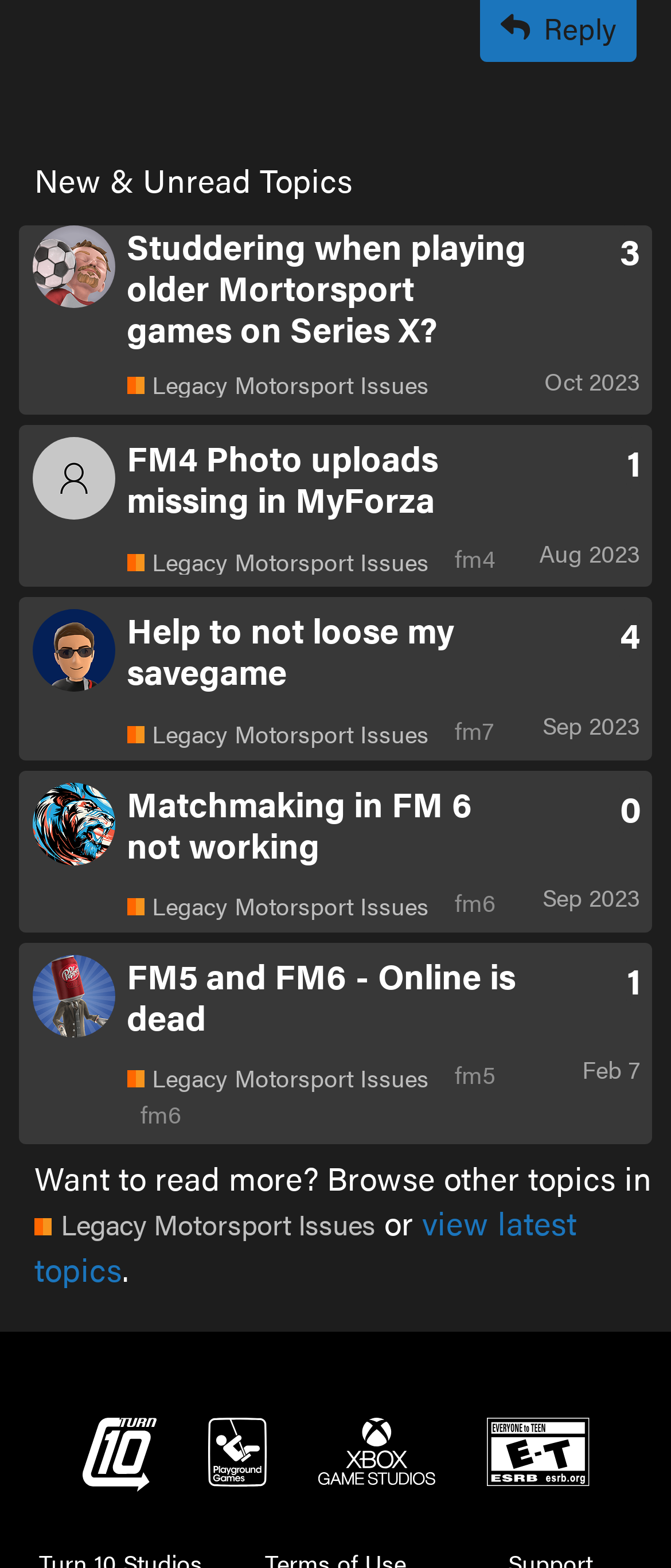Provide the bounding box coordinates for the UI element that is described as: "alt="Turn 10 Studios"".

[0.122, 0.914, 0.232, 0.936]